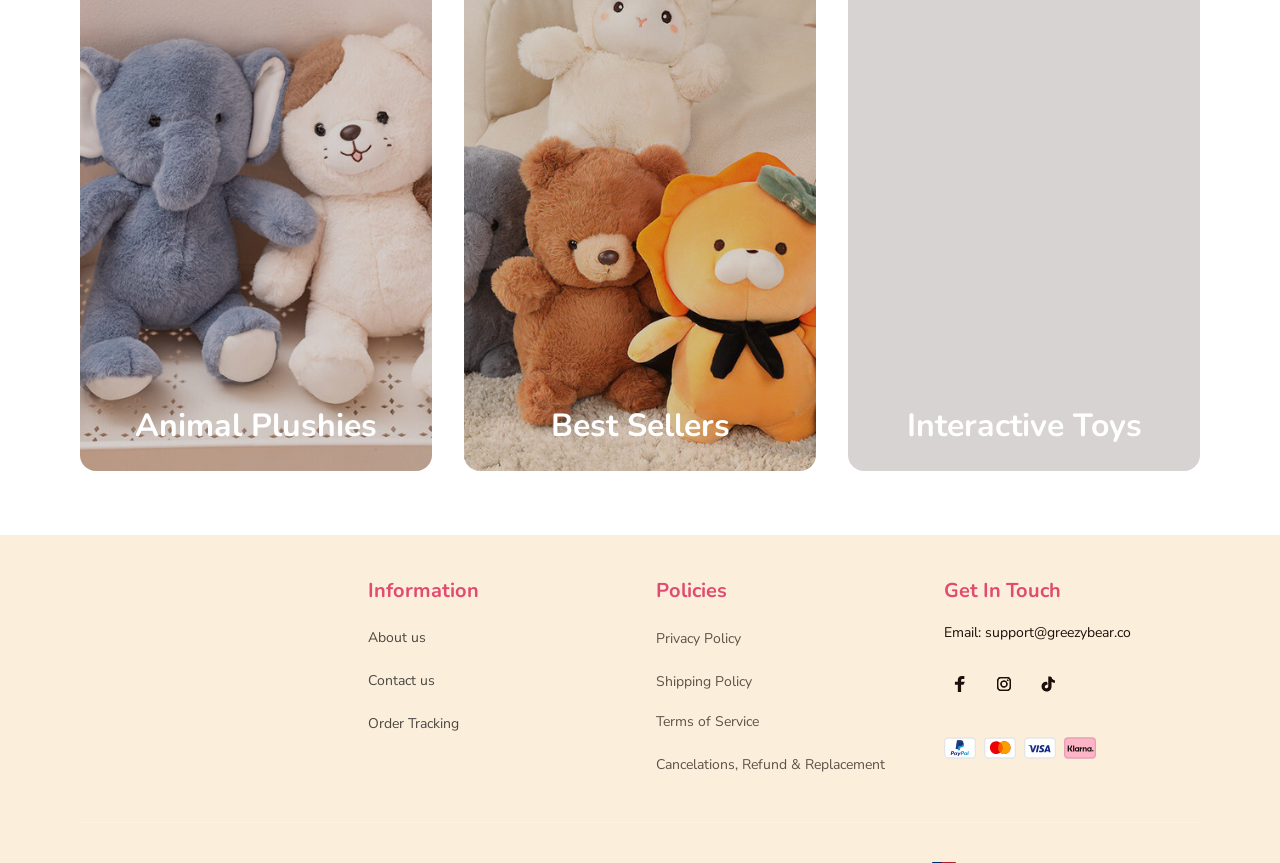Using the element description: "Terms of Service", determine the bounding box coordinates for the specified UI element. The coordinates should be four float numbers between 0 and 1, [left, top, right, bottom].

[0.512, 0.767, 0.712, 0.814]